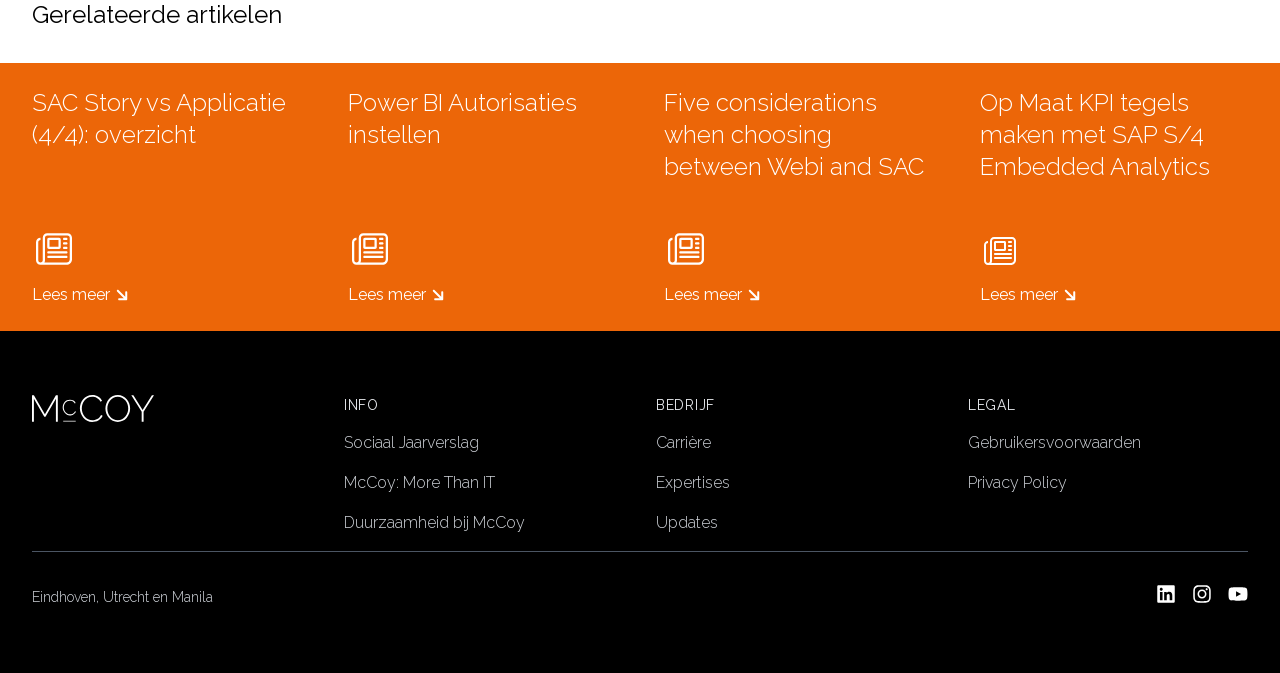Provide a brief response to the question using a single word or phrase: 
What are the three main categories mentioned in the webpage?

INFO, BEDRIJF, LEGAL